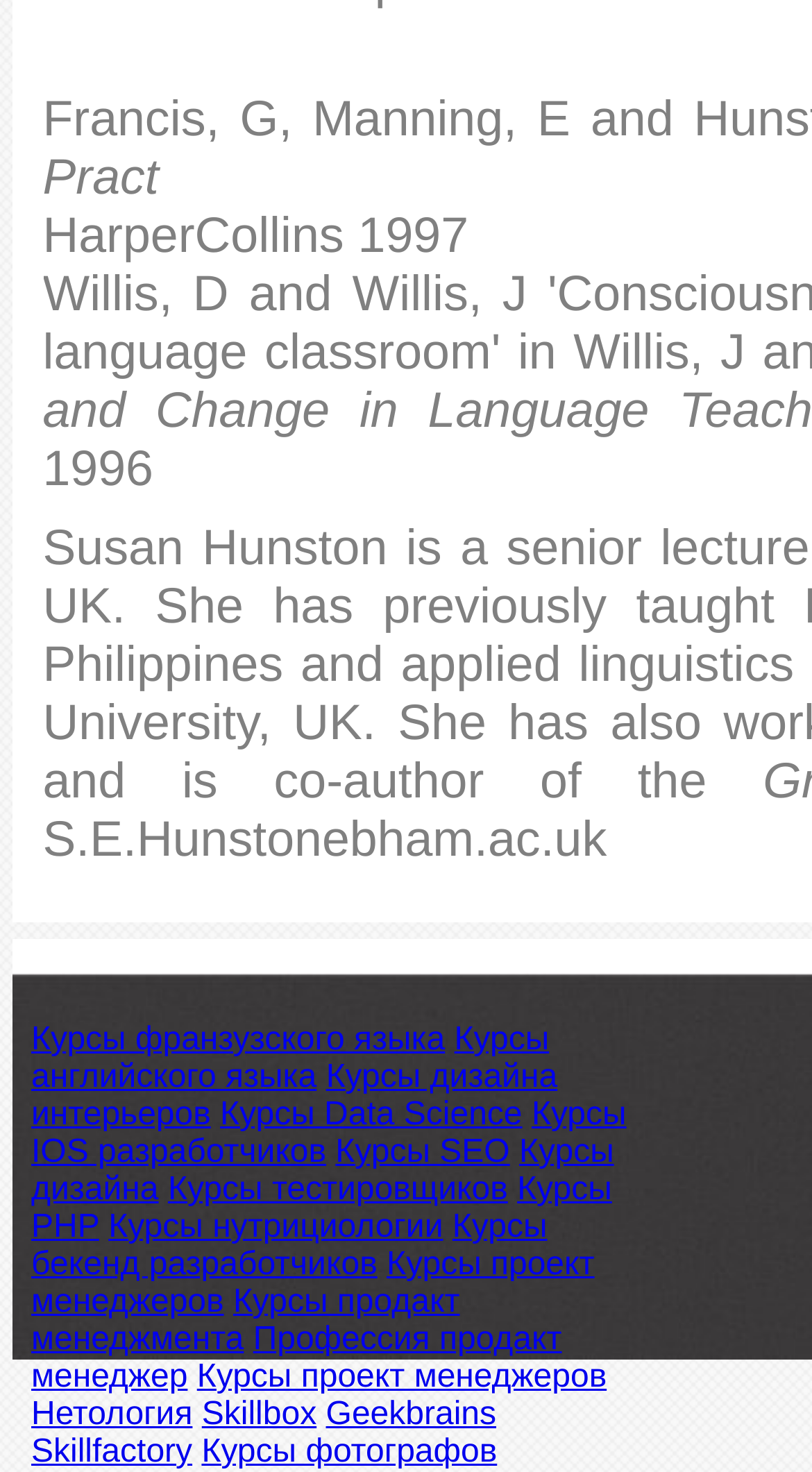Highlight the bounding box coordinates of the region I should click on to meet the following instruction: "Explore courses on interior design".

[0.038, 0.72, 0.686, 0.769]